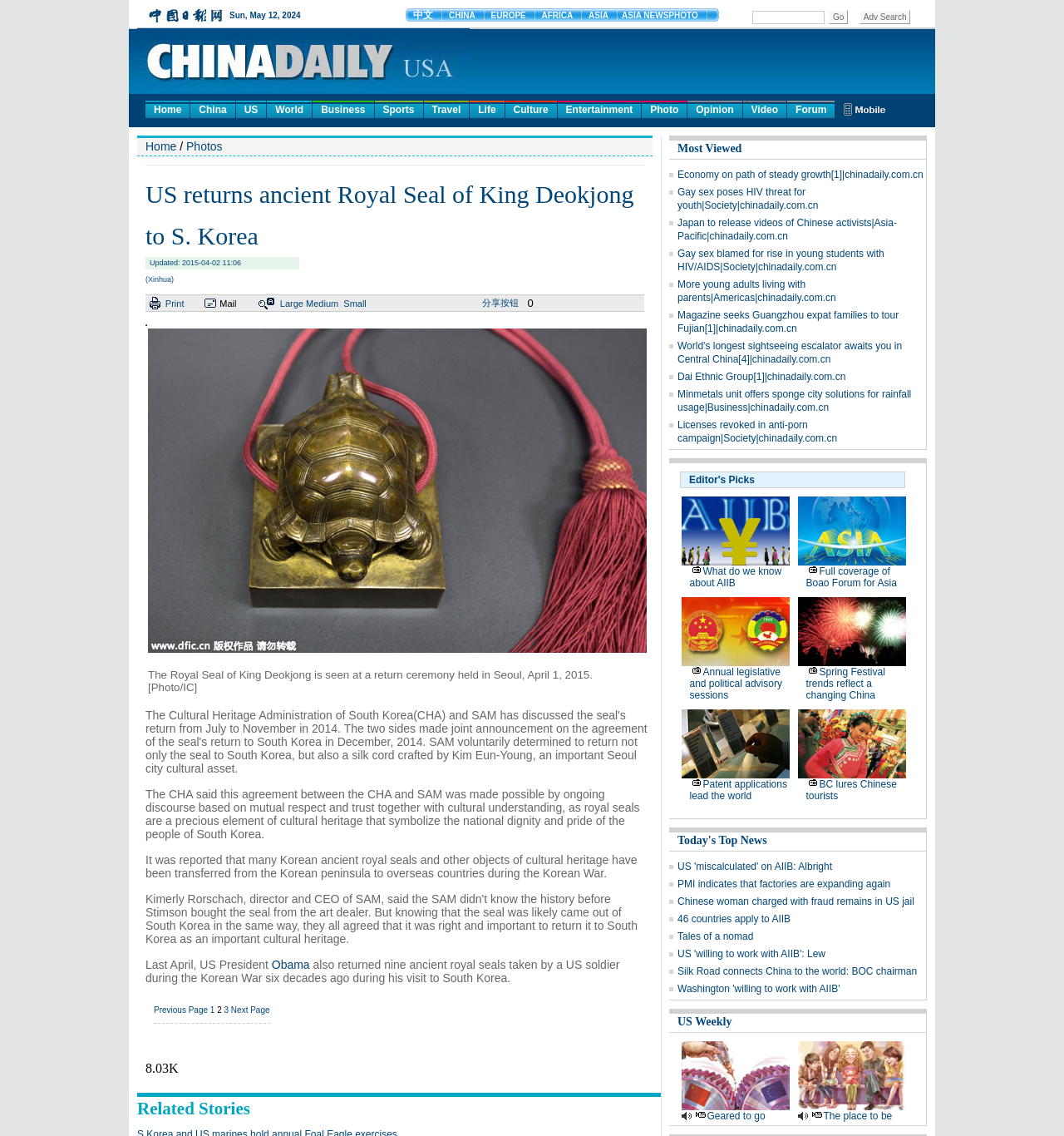Pinpoint the bounding box coordinates of the element that must be clicked to accomplish the following instruction: "View the 'Photos' page". The coordinates should be in the format of four float numbers between 0 and 1, i.e., [left, top, right, bottom].

[0.175, 0.123, 0.209, 0.135]